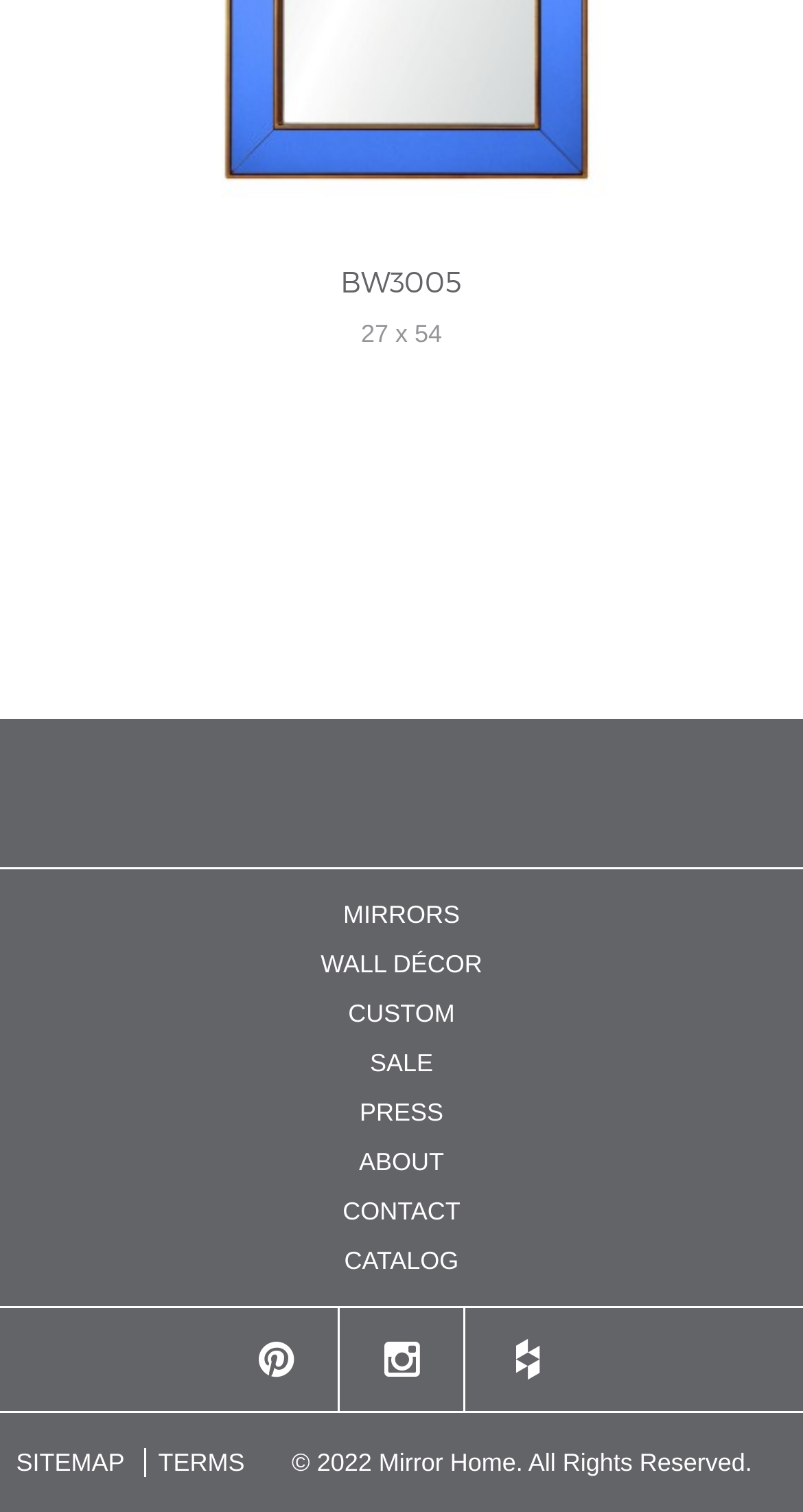What is the size of the mirror?
Using the image as a reference, answer with just one word or a short phrase.

27 x 54